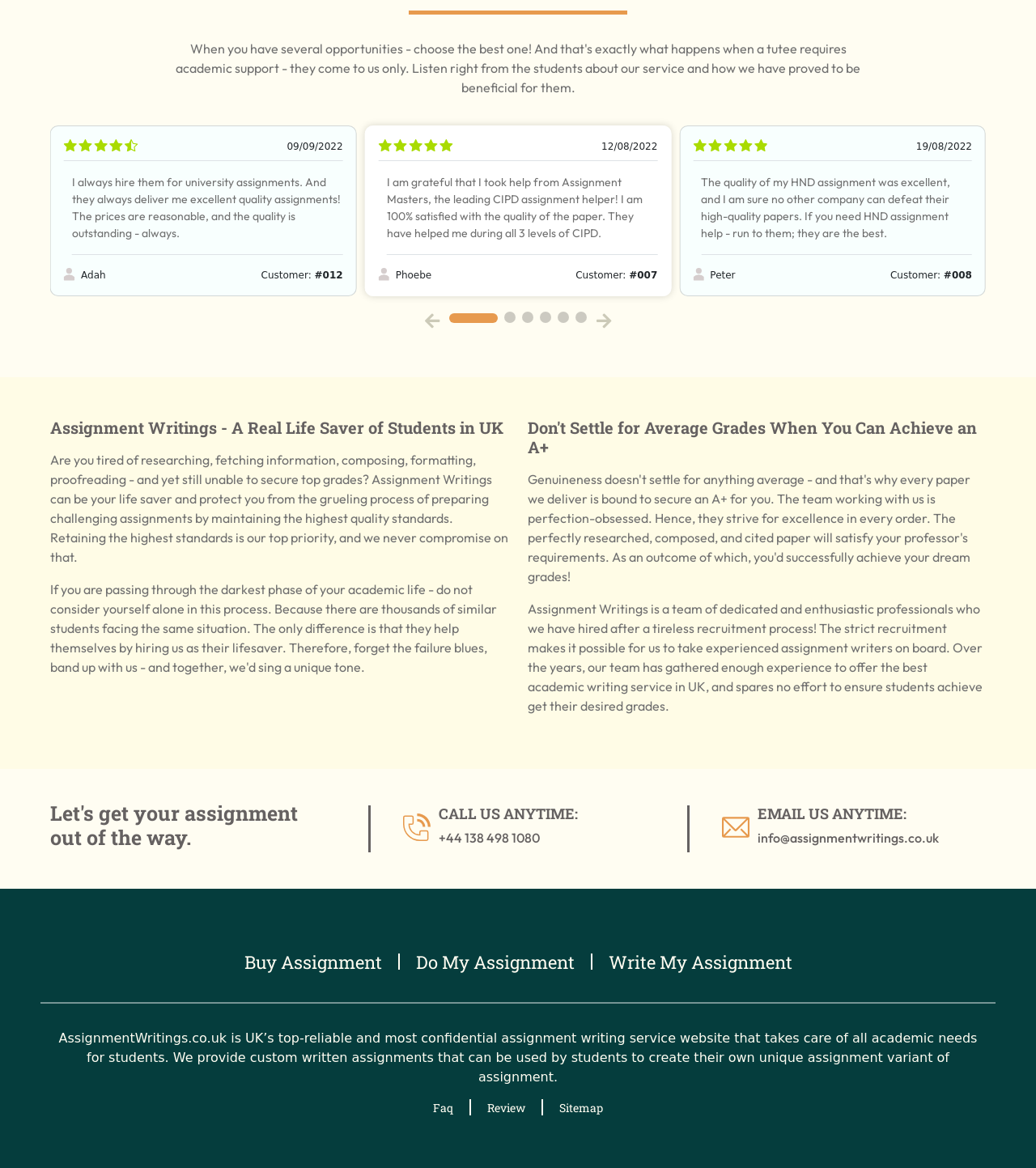Determine the bounding box coordinates of the clickable region to carry out the instruction: "Send an email to the customer support".

[0.731, 0.71, 0.906, 0.724]